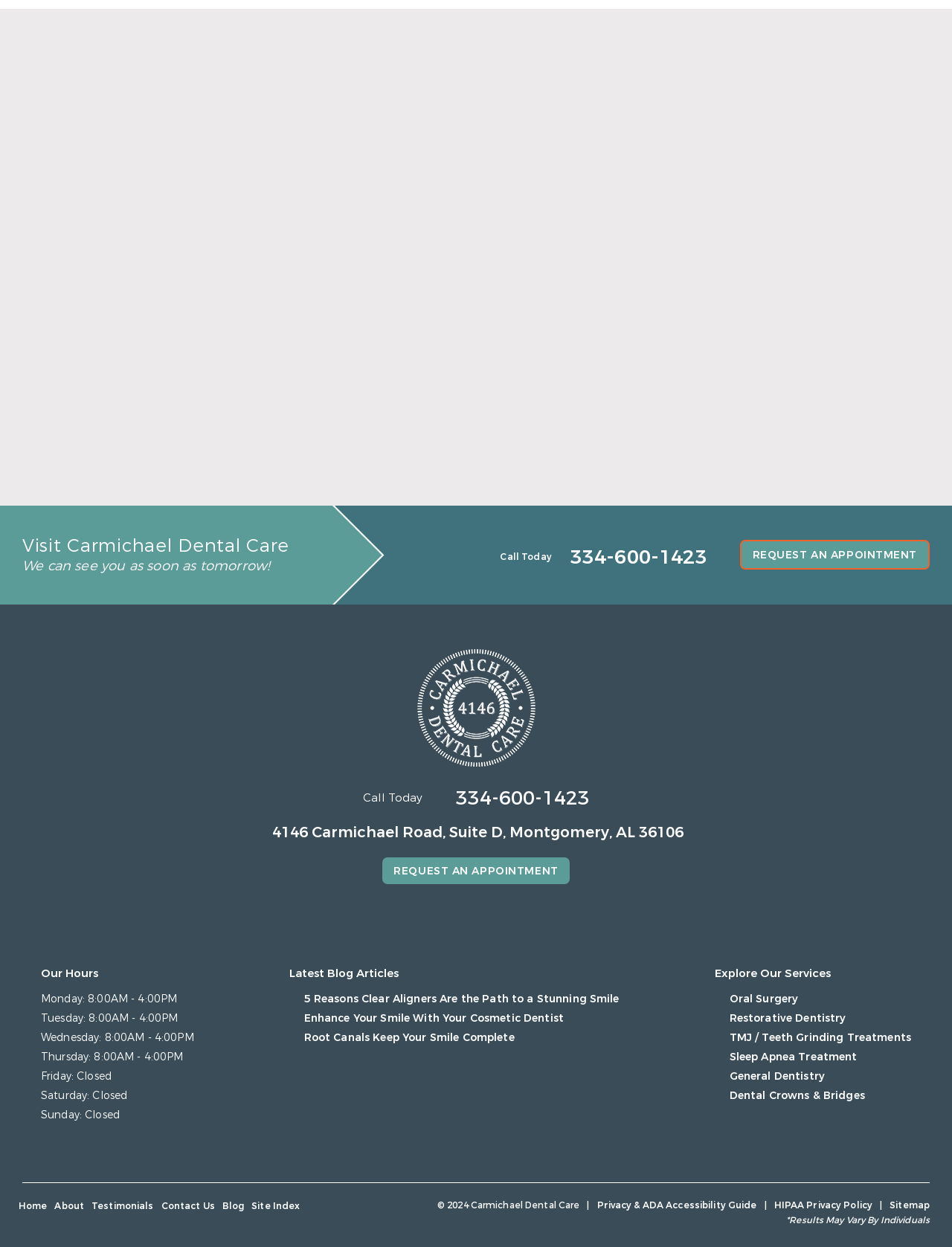Can you pinpoint the bounding box coordinates for the clickable element required for this instruction: "Explore oral surgery services"? The coordinates should be four float numbers between 0 and 1, i.e., [left, top, right, bottom].

[0.766, 0.795, 0.839, 0.807]